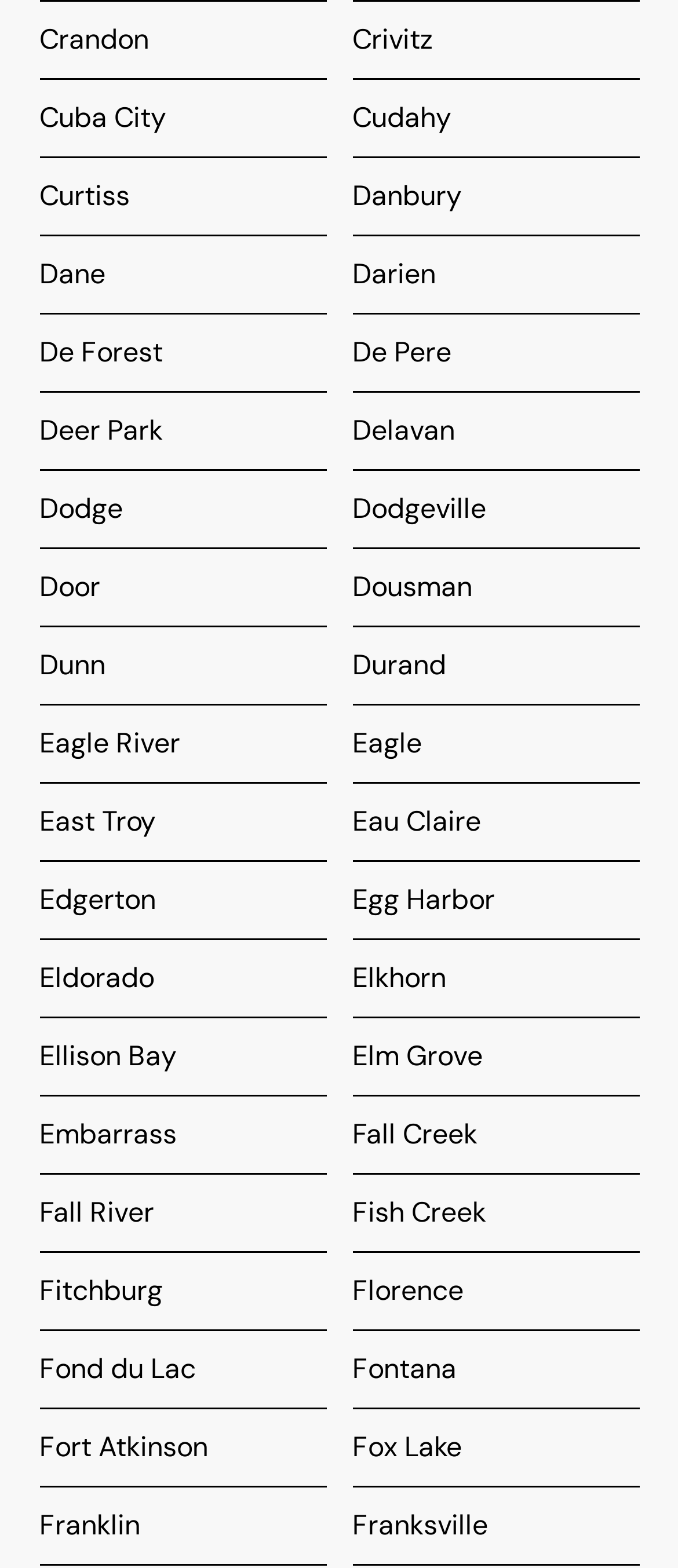Predict the bounding box of the UI element based on this description: "De Forest".

[0.058, 0.2, 0.481, 0.25]